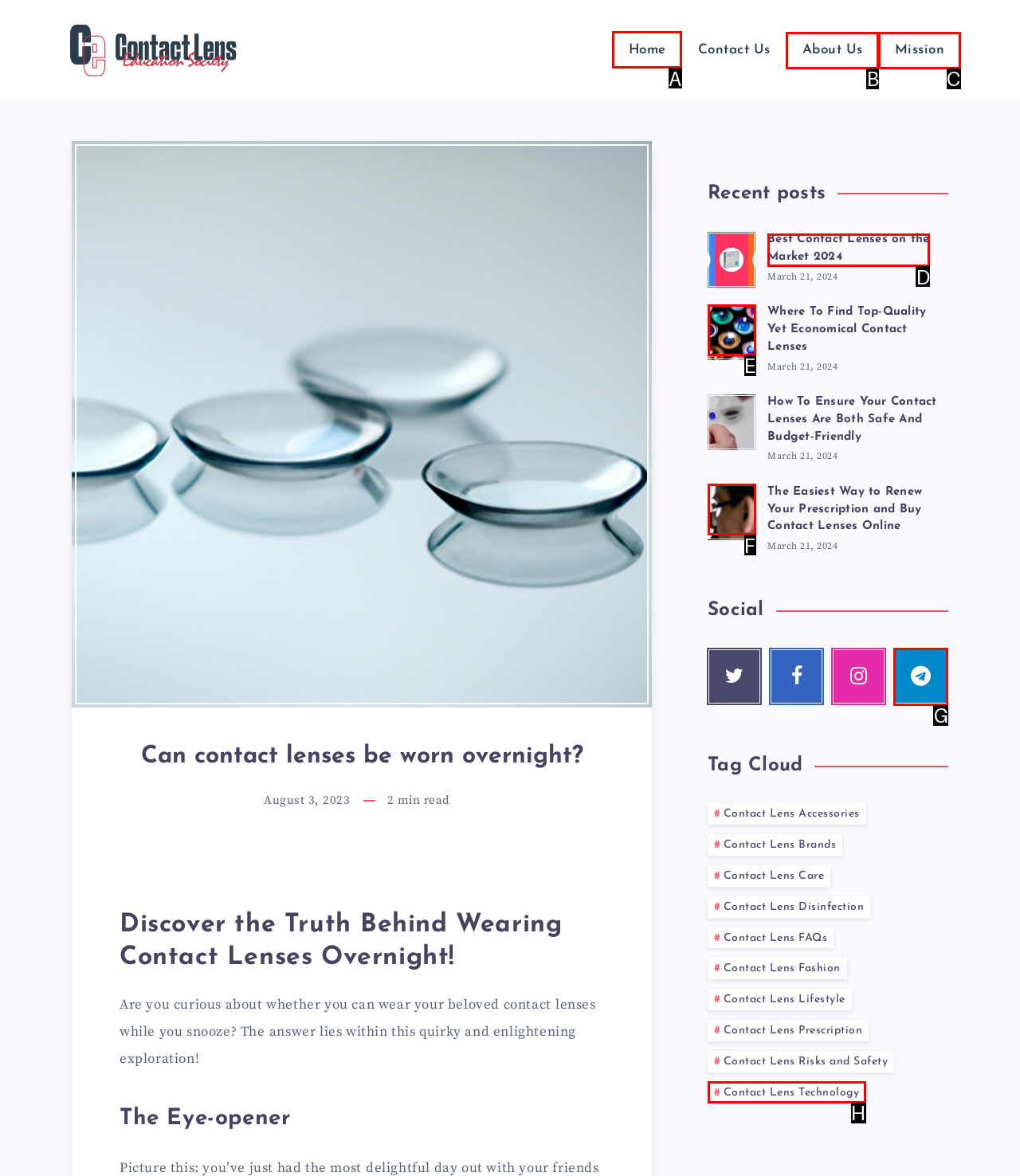Determine which UI element I need to click to achieve the following task: Click on the 'Home' link Provide your answer as the letter of the selected option.

A